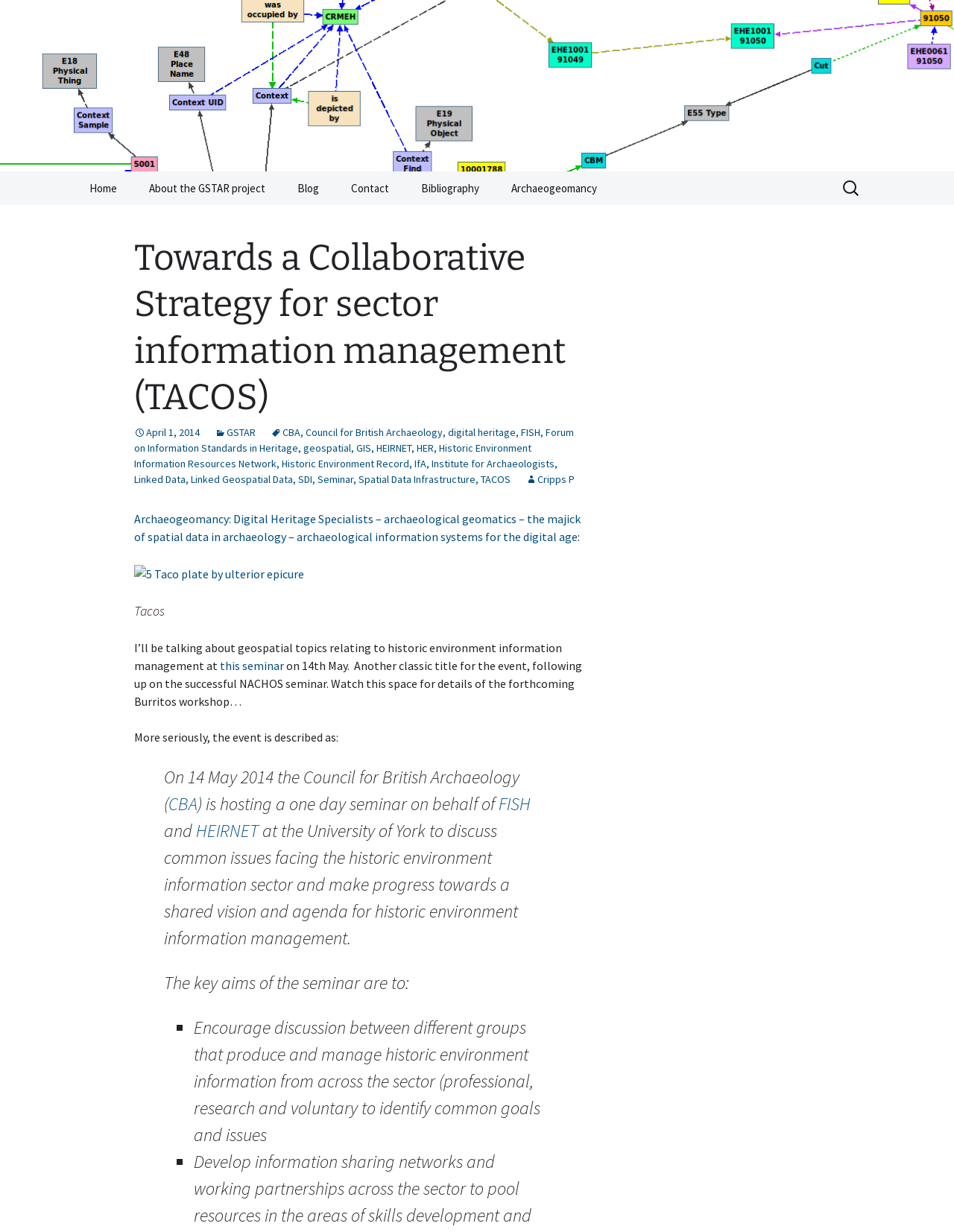Please provide a brief answer to the following inquiry using a single word or phrase:
What is the name of the company mentioned in the text?

Cripps P